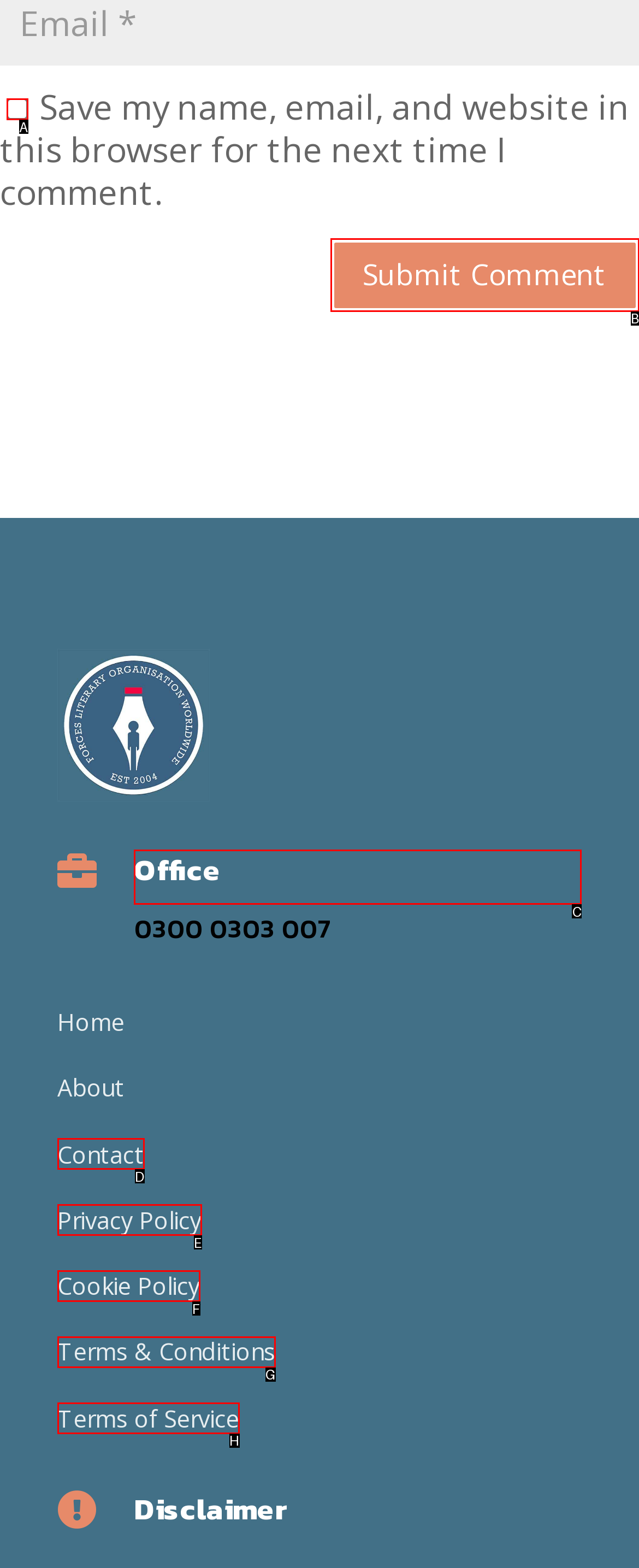Identify the HTML element to click to fulfill this task: Click on the Office link
Answer with the letter from the given choices.

C